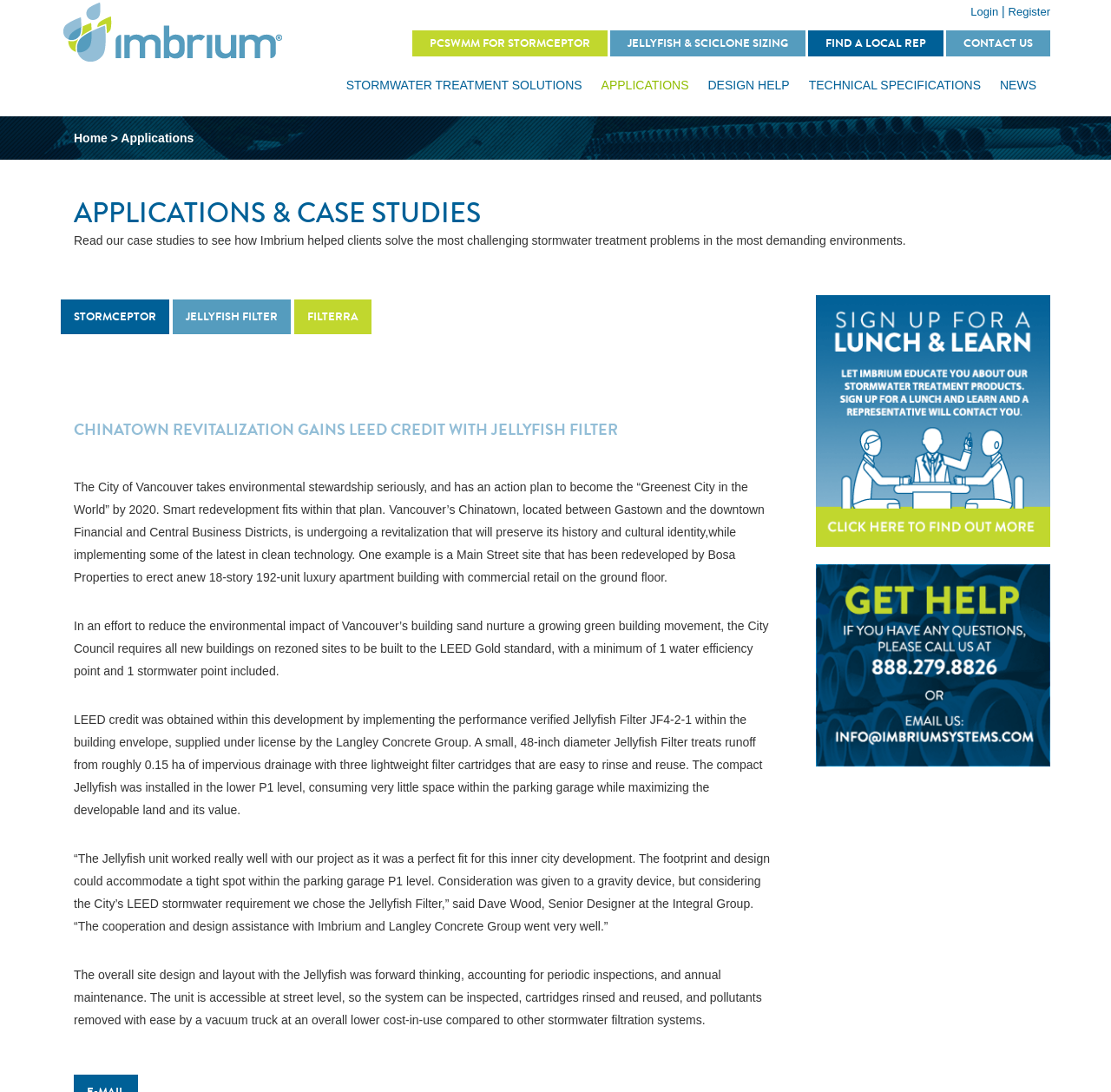From the webpage screenshot, predict the bounding box coordinates (top-left x, top-left y, bottom-right x, bottom-right y) for the UI element described here: Applications

[0.541, 0.07, 0.62, 0.086]